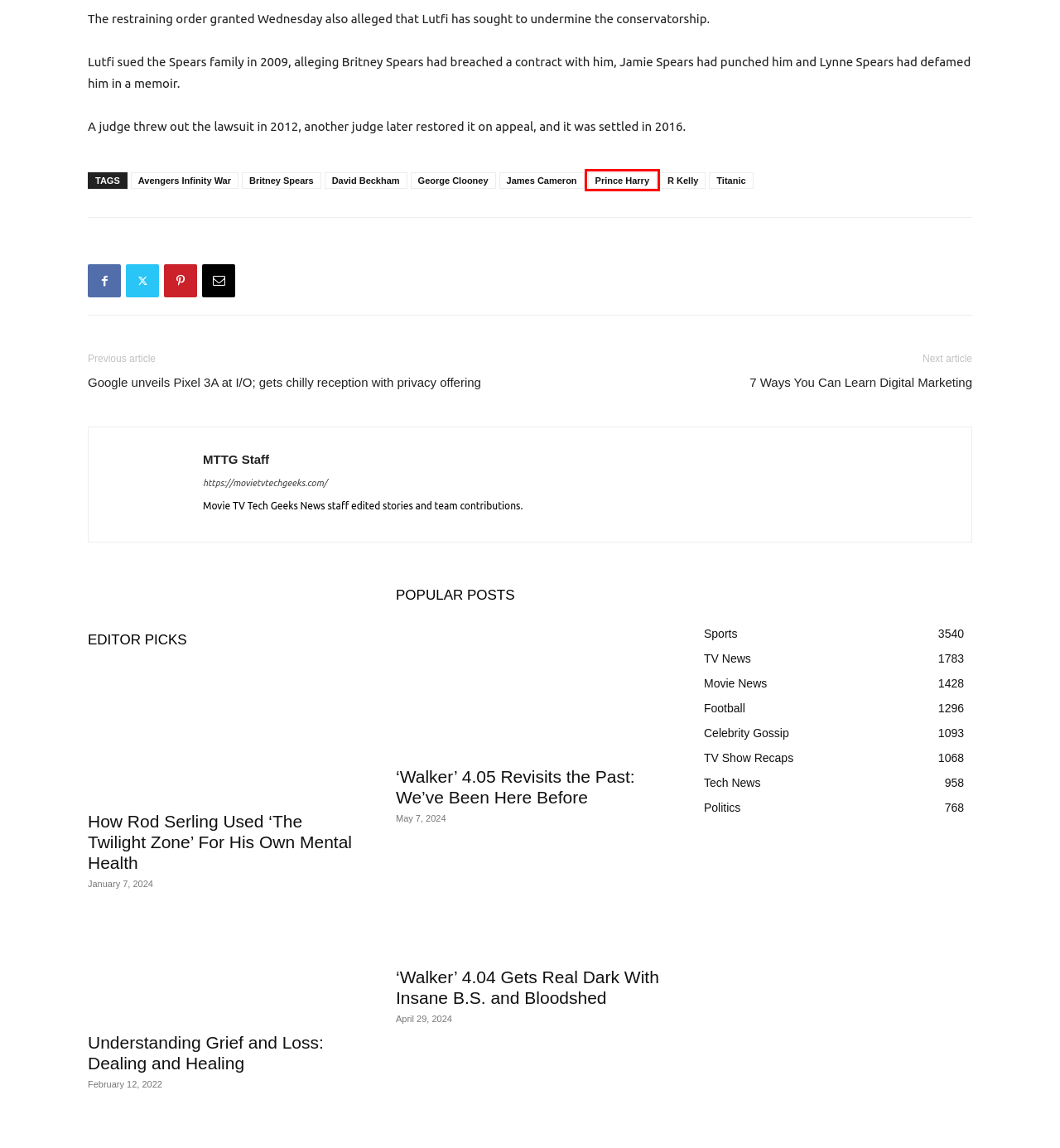Given a screenshot of a webpage with a red bounding box highlighting a UI element, determine which webpage description best matches the new webpage that appears after clicking the highlighted element. Here are the candidates:
A. Avengers Infinity War Archives - Movie TV Tech Geeks News
B. George Clooney Archives - Movie TV Tech Geeks News
C. Sports Archives - Movie TV Tech Geeks News
D. 'Walker' 4.05 Revisits the Past: We've Been Here Before - Movie TV Tech Geeks News
E. How Rod Serling Used 'The Twilight Zone' For His Own Mental Health - Movie TV Tech Geeks News
F. Football
G. Prince Harry Archives - Movie TV Tech Geeks News
H. Politics Archives - Movie TV Tech Geeks News

G